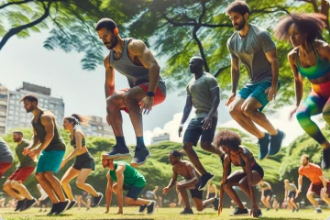What type of exercises are the participants performing?
Based on the visual content, answer with a single word or a brief phrase.

Jump exercises